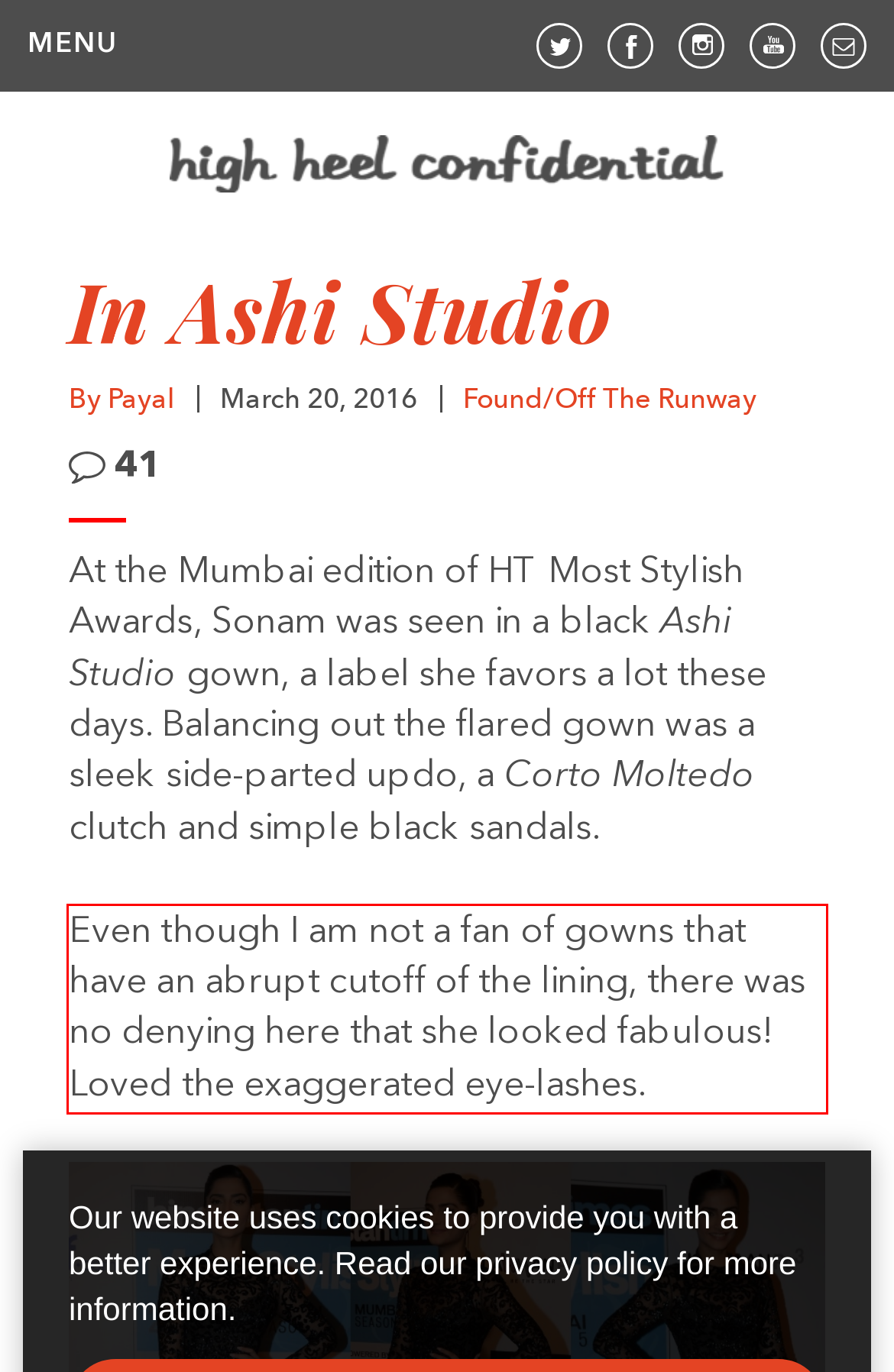Using the webpage screenshot, recognize and capture the text within the red bounding box.

Even though I am not a fan of gowns that have an abrupt cutoff of the lining, there was no denying here that she looked fabulous! Loved the exaggerated eye-lashes.